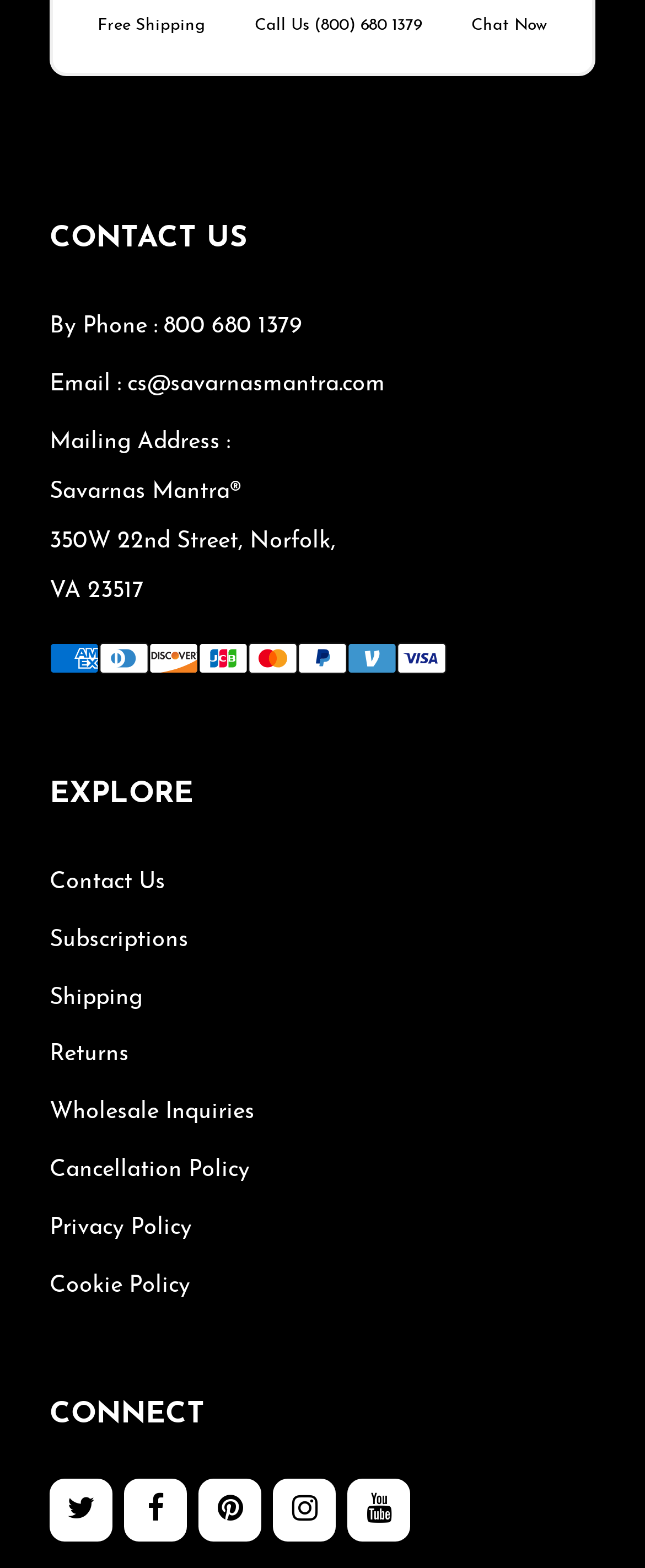Pinpoint the bounding box coordinates for the area that should be clicked to perform the following instruction: "Start a chat".

[0.731, 0.011, 0.849, 0.022]